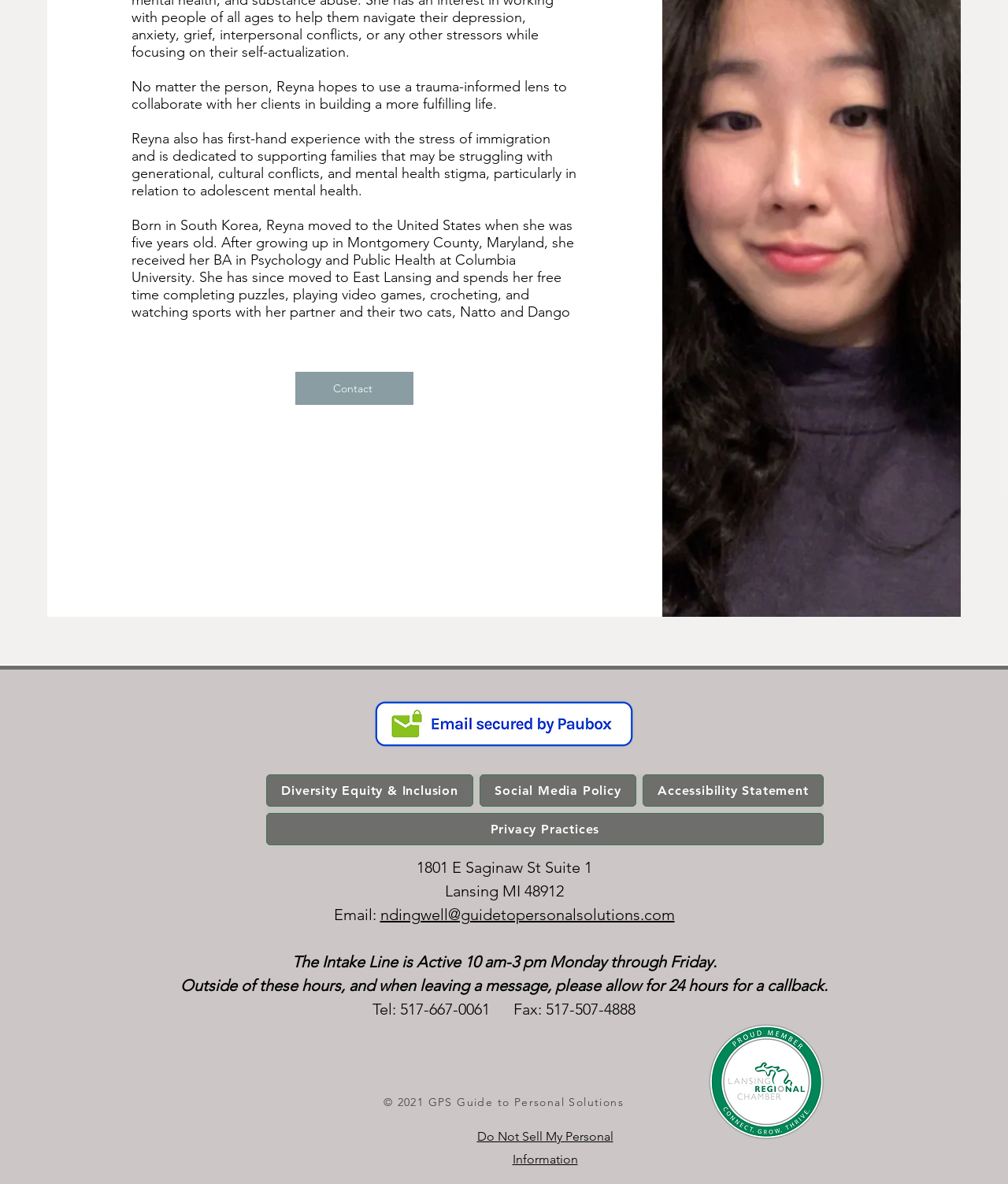Please find the bounding box coordinates (top-left x, top-left y, bottom-right x, bottom-right y) in the screenshot for the UI element described as follows: Diversity Equity & Inclusion

[0.264, 0.654, 0.47, 0.681]